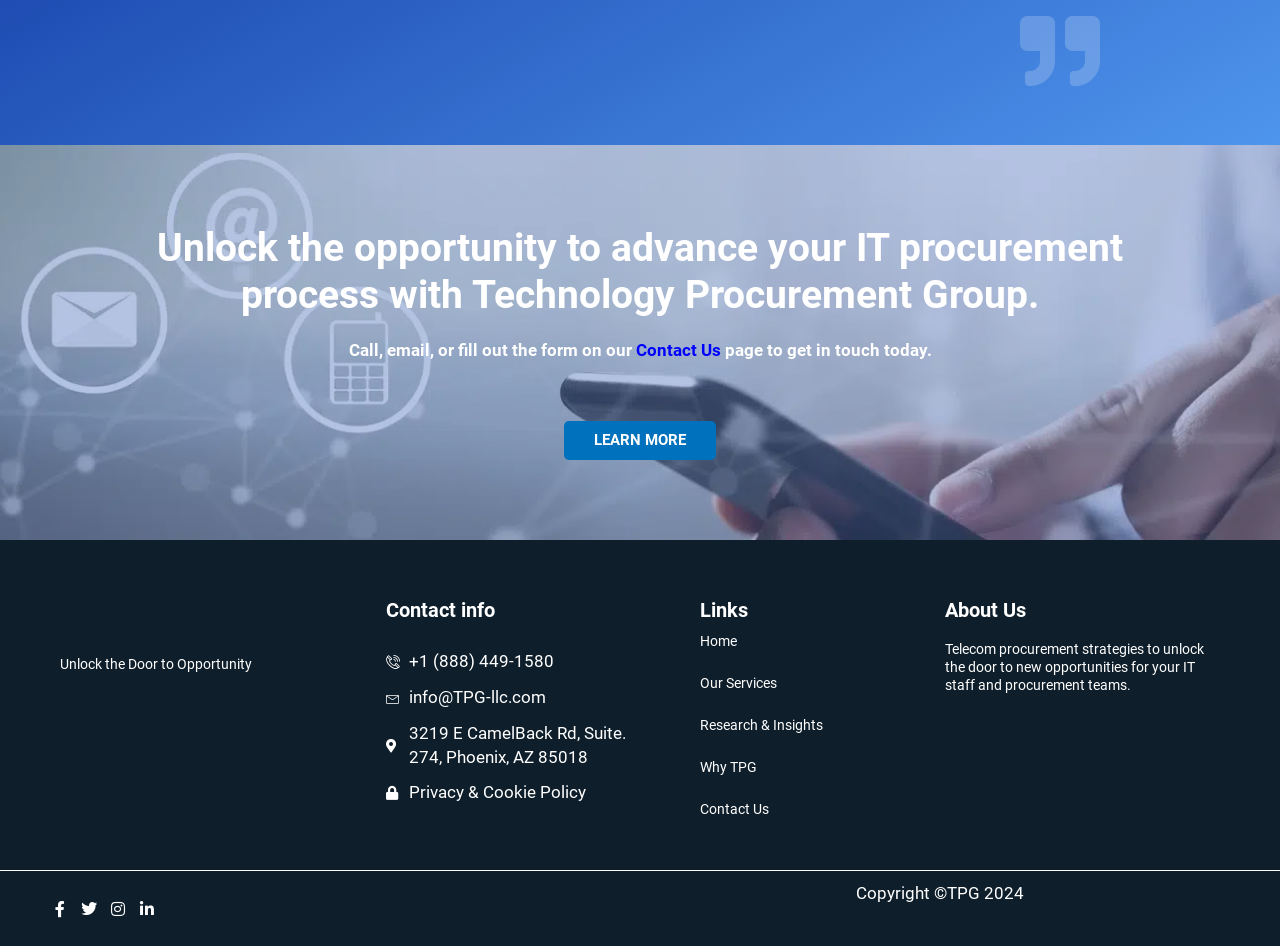Answer this question using a single word or a brief phrase:
What is the copyright year of the company?

2024